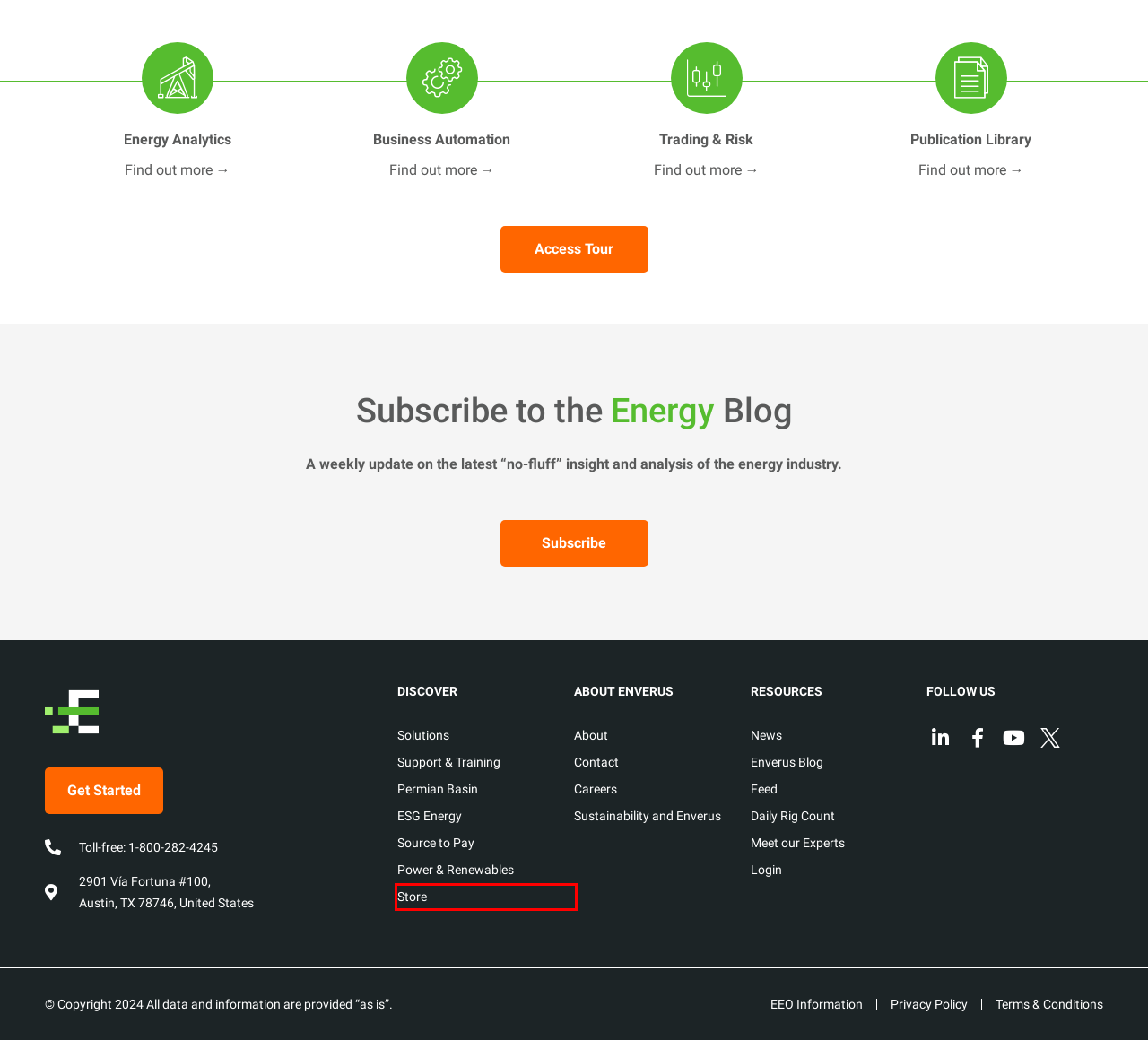Inspect the provided webpage screenshot, concentrating on the element within the red bounding box. Select the description that best represents the new webpage after you click the highlighted element. Here are the candidates:
A. Midland Map - Enverus Store
B. Oildex | Enverus
C. Emissions and Regulatory Analytics | Enverus
D. Solutions | Enverus
E. Source-to-Pay for Oil & Gas Operators | Enverus
F. News | Enverus
G. Terms & Conditions | Enverus
H. Enabling and Accelerating the Energy Transition | Enverus

A